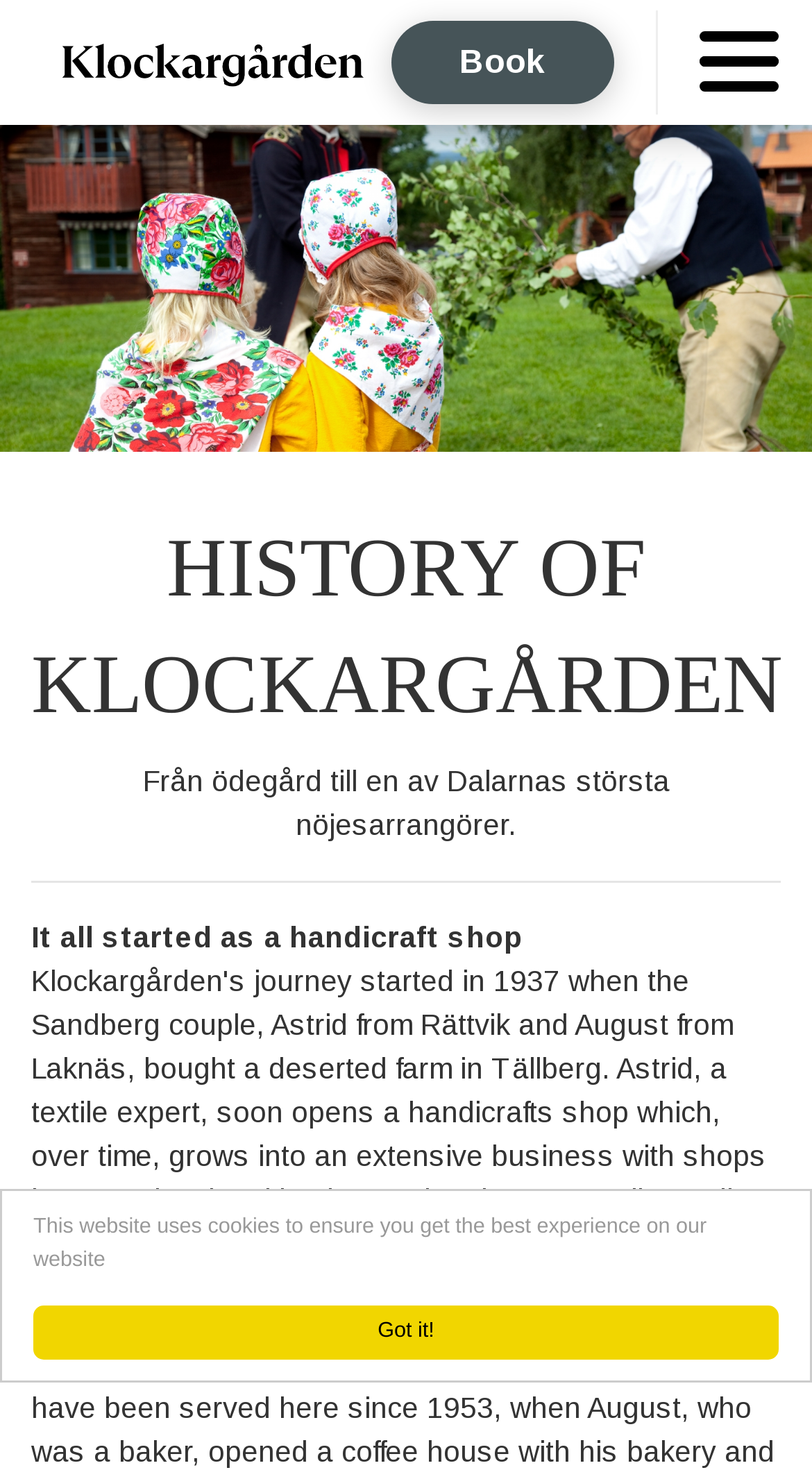From the screenshot, find the bounding box of the UI element matching this description: "Book". Supply the bounding box coordinates in the form [left, top, right, bottom], each a float between 0 and 1.

[0.481, 0.014, 0.755, 0.071]